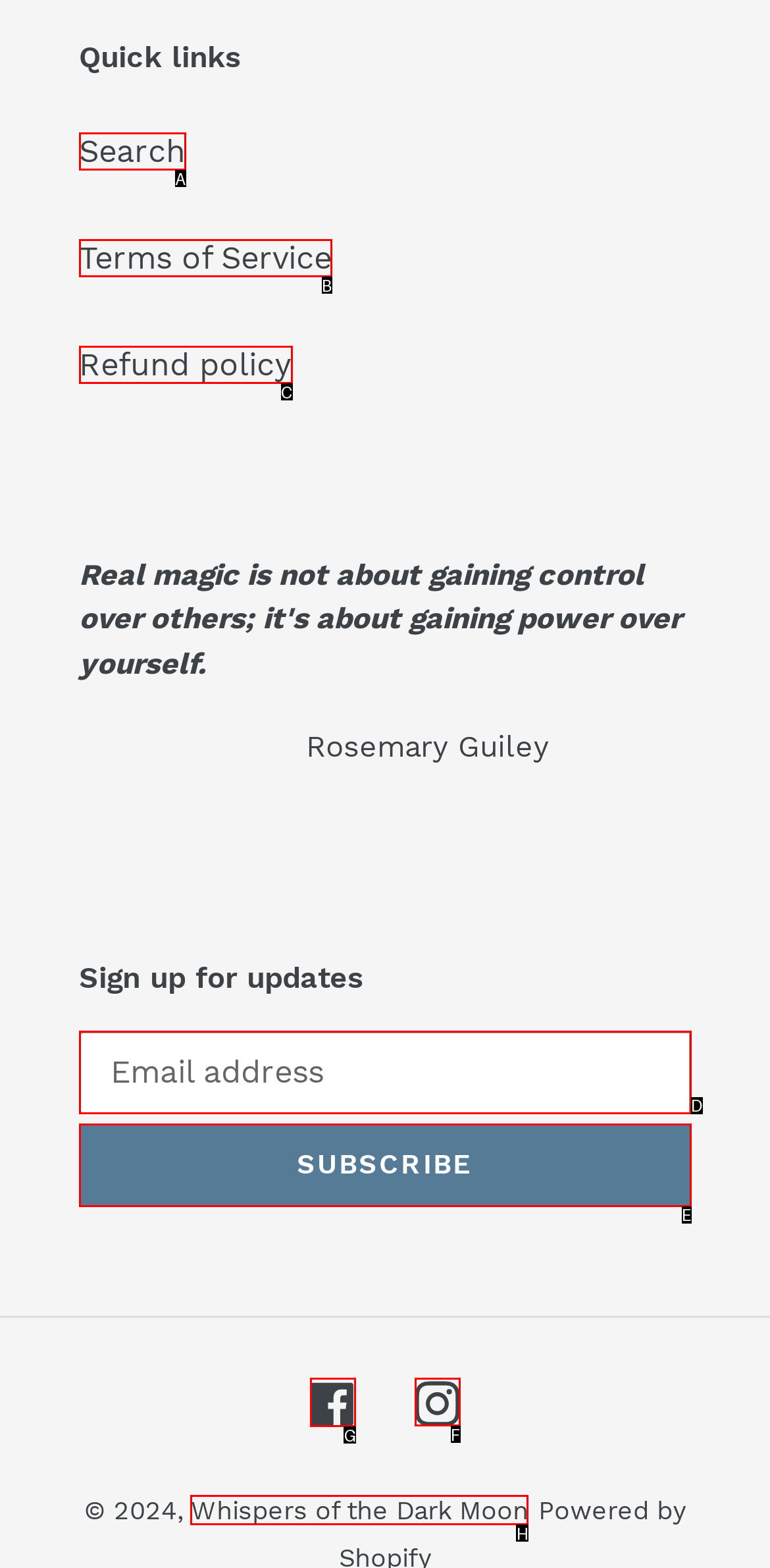Tell me which one HTML element you should click to complete the following task: Visit Facebook page
Answer with the option's letter from the given choices directly.

G